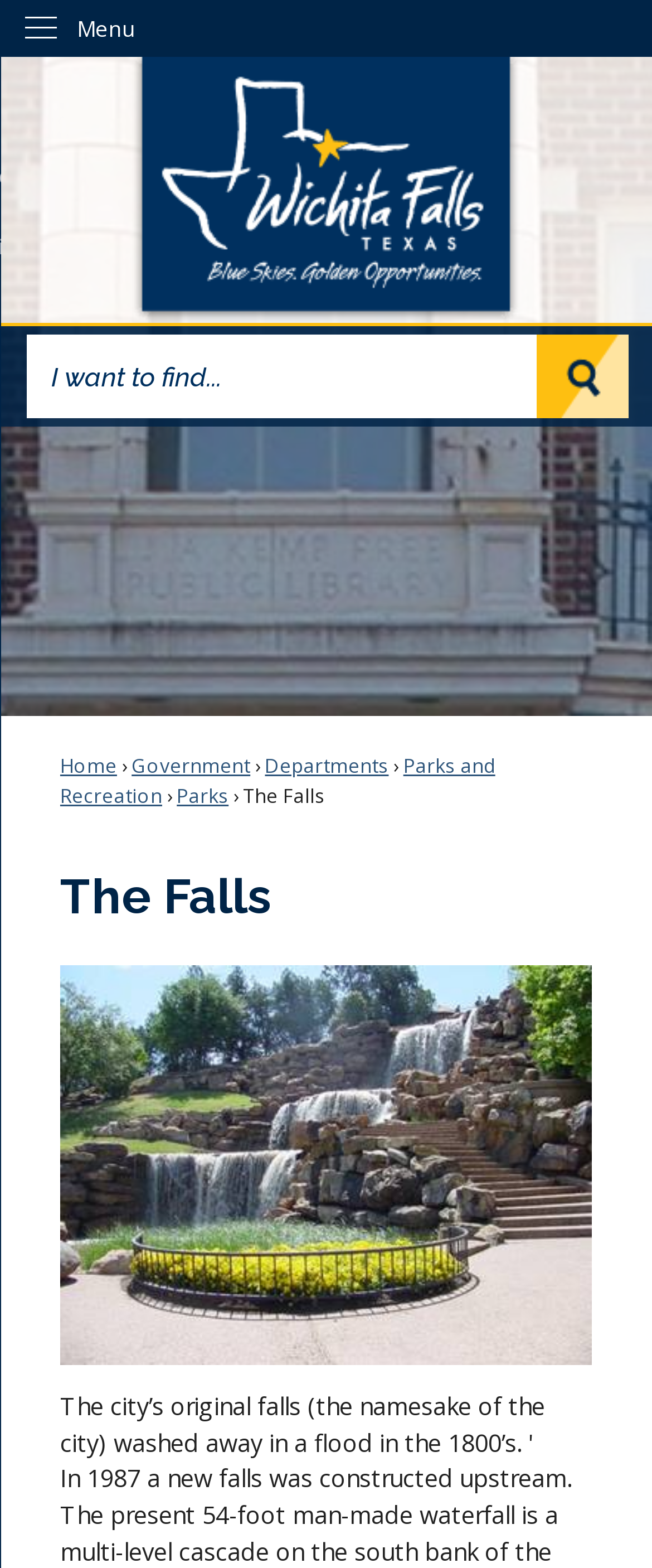Describe the entire webpage, focusing on both content and design.

The webpage is the official website of The Falls in Wichita Falls, TX. At the top left corner, there is a "Skip to Main Content" link. Next to it, a vertical menu is located, with a "Menu" label. Below the menu, a prominent "home page" link is displayed, accompanied by a large image that takes up most of the width of the page.

On the top right side, a search region is situated, containing a search textbox and a "Go to Site Search" button with an associated image. Below the search region, there are several links, including "Home", "Government", "Departments", "Parks and Recreation", and "Parks", which are arranged horizontally.

In the middle of the page, a large heading "The Falls" is displayed, followed by a static text "The Falls" and an image "The Falls in Summer" that takes up most of the width of the page. The image is positioned below the heading and static text.